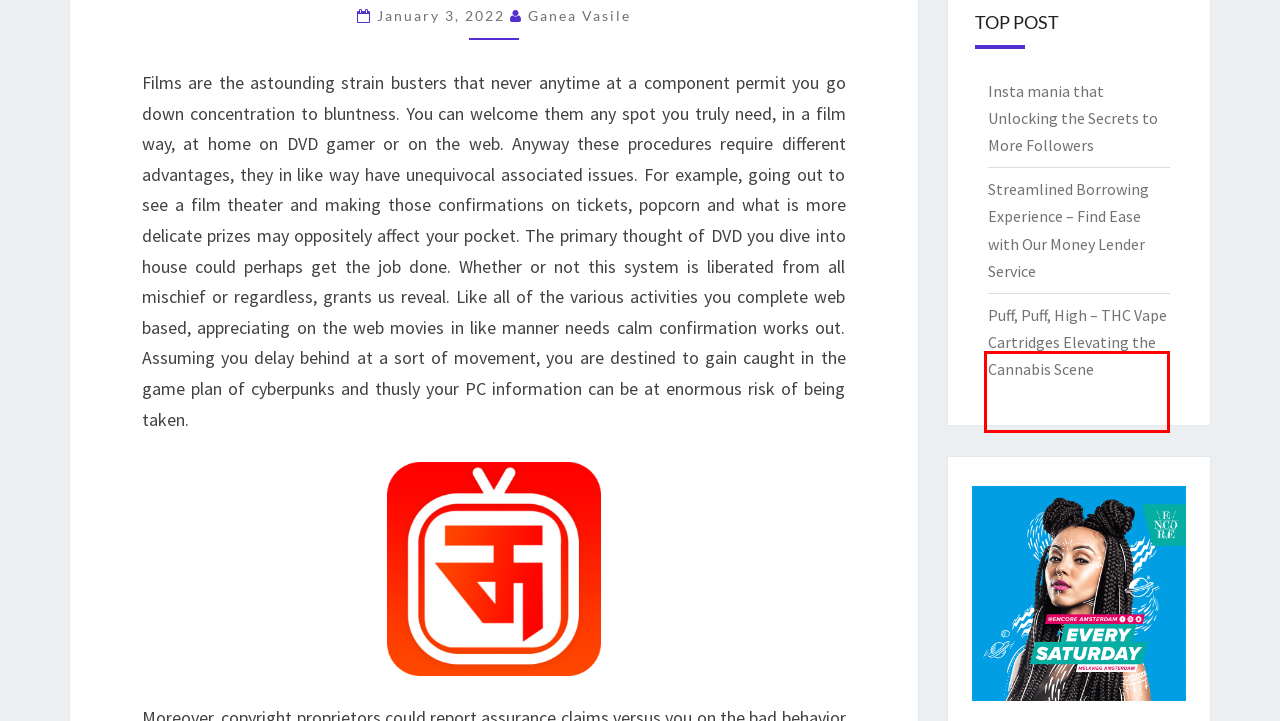Review the screenshot of a webpage that includes a red bounding box. Choose the webpage description that best matches the new webpage displayed after clicking the element within the bounding box. Here are the candidates:
A. Ganea Vasile, Author at Methods of Motivation
B. Sports Archives - Methods of Motivation
C. Finance Archives - Methods of Motivation
D. Nisarg – WordPress theme | WordPress.org
E. Streamlined Borrowing Experience - Find Ease with Our Money Lender Service - Methods of Motivation
F. Methods of Motivation - All Quality
G. Insta mania that Unlocking the Secrets to More Followers - Methods of Motivation
H. Puff, Puff, High - THC Vape Cartridges Elevating the Cannabis Scene - Methods of Motivation

H